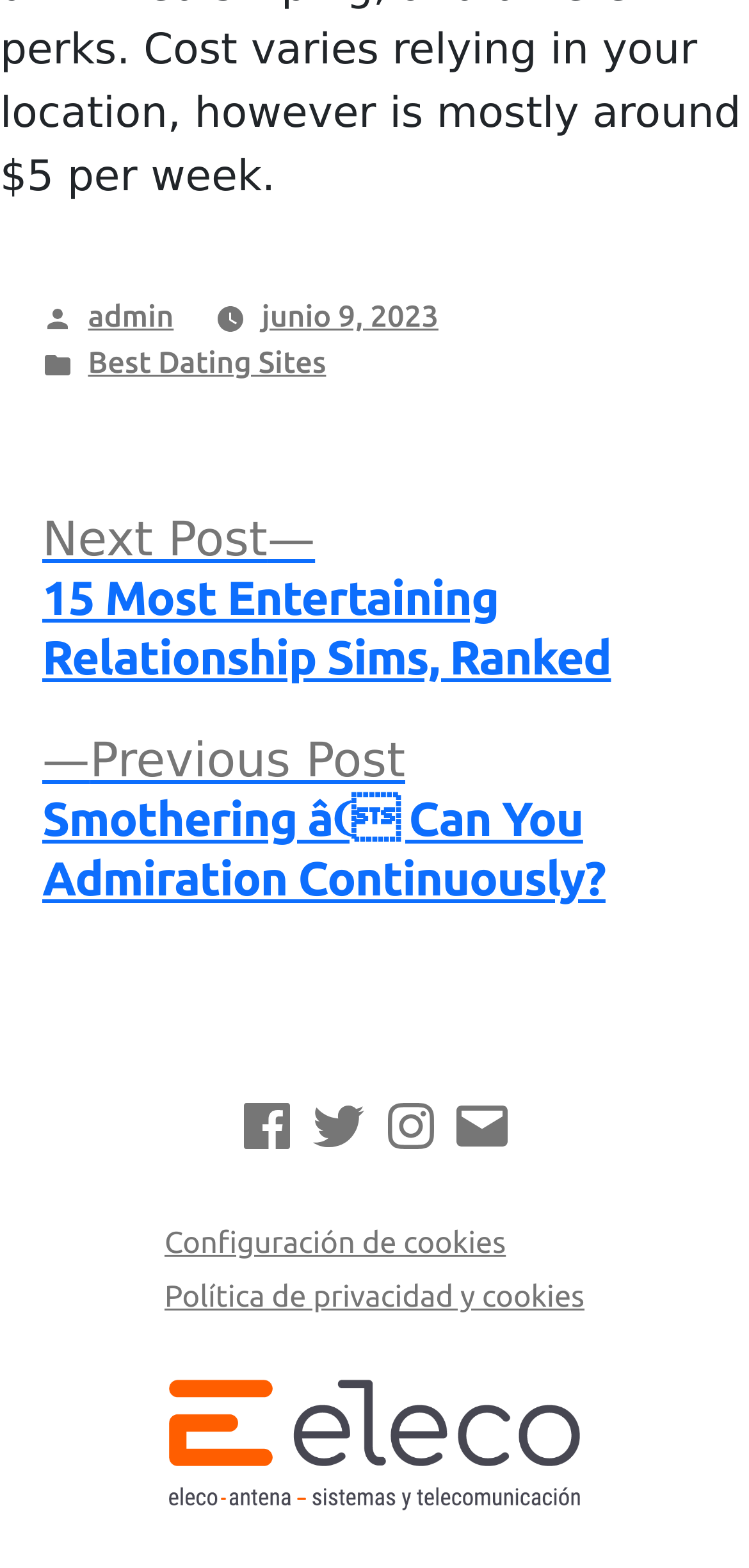Identify the bounding box coordinates of the clickable section necessary to follow the following instruction: "View post by admin". The coordinates should be presented as four float numbers from 0 to 1, i.e., [left, top, right, bottom].

[0.117, 0.191, 0.232, 0.213]